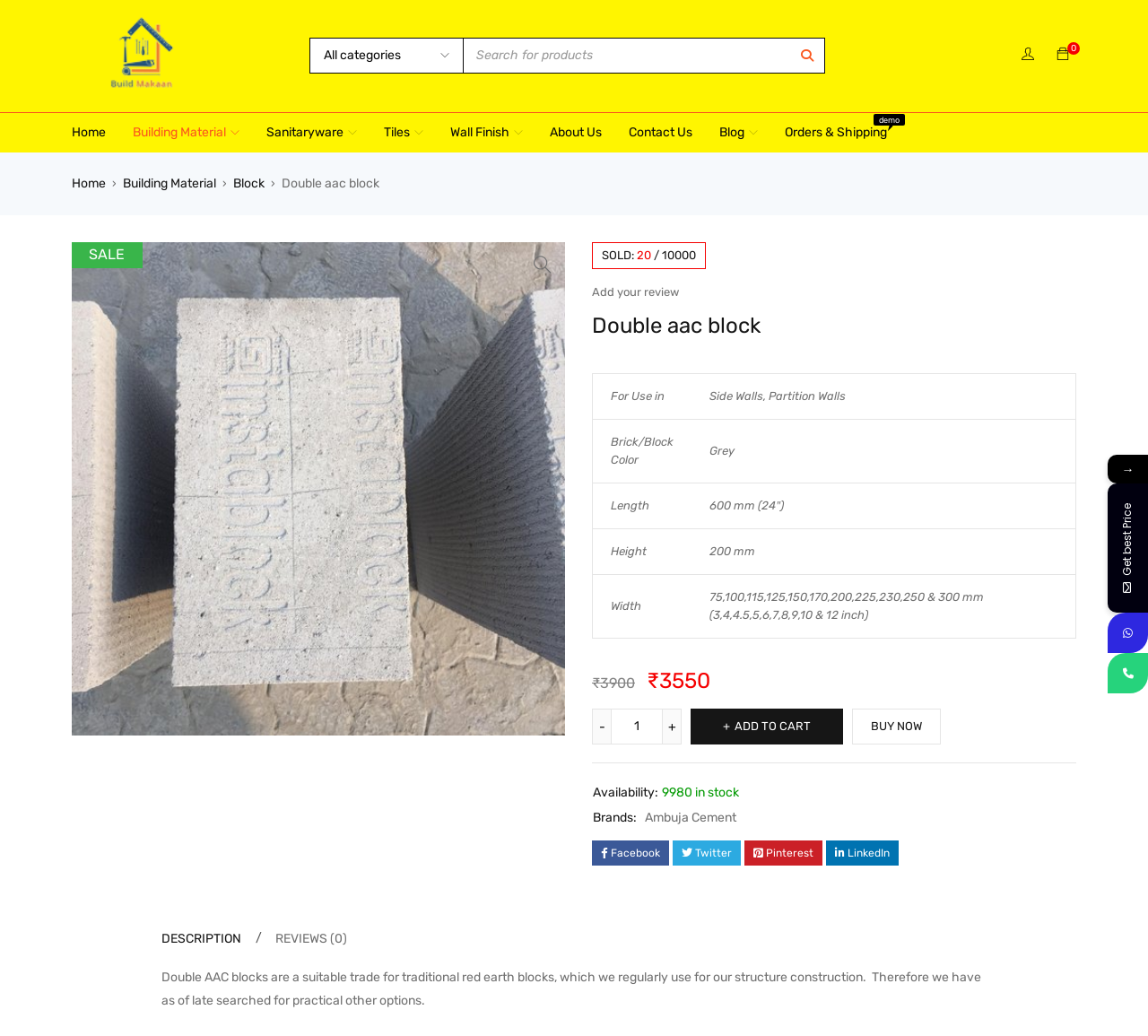Given the following UI element description: "Add your review", find the bounding box coordinates in the webpage screenshot.

[0.516, 0.27, 0.591, 0.294]